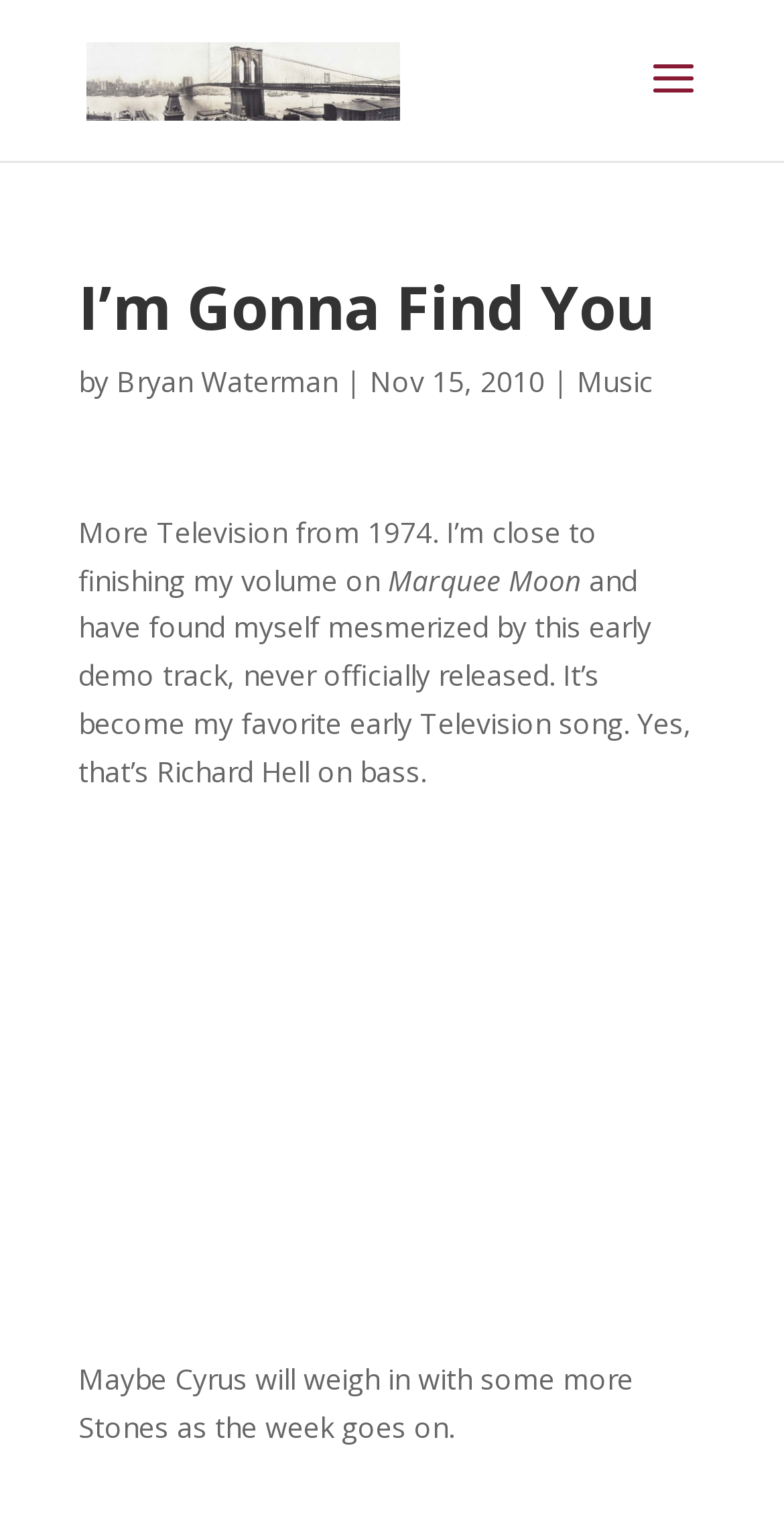Offer an in-depth caption of the entire webpage.

The webpage is about an article titled "I'm Gonna Find You" from Patell and Waterman's History of New York. At the top, there is a link to Patell and Waterman's History of New York, accompanied by an image with the same name. 

Below the title, the article begins with a heading "I'm Gonna Find You" followed by the author's name, "Bryan Waterman", and the date "Nov 15, 2010". There is also a link to "Music" on the same line. 

The main content of the article is a passage of text that discusses the author's fascination with an early demo track of the song "Marquee Moon" by Television, featuring Richard Hell on bass. The text is divided into three paragraphs. 

At the bottom of the page, there is a plugin object, which is currently disabled, and a final sentence of text that mentions Cyrus and the possibility of more Stones-related content in the future.